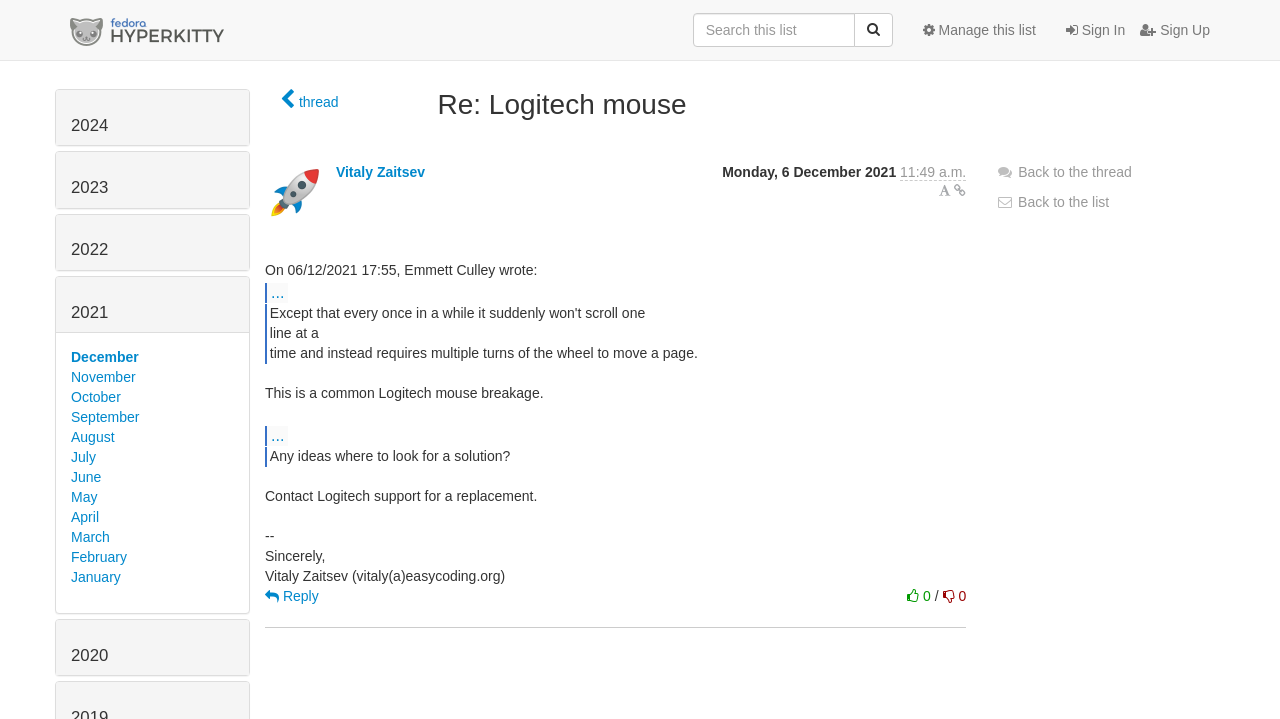Locate the bounding box coordinates of the area you need to click to fulfill this instruction: 'View 2024 thread'. The coordinates must be in the form of four float numbers ranging from 0 to 1: [left, top, right, bottom].

[0.055, 0.161, 0.085, 0.187]